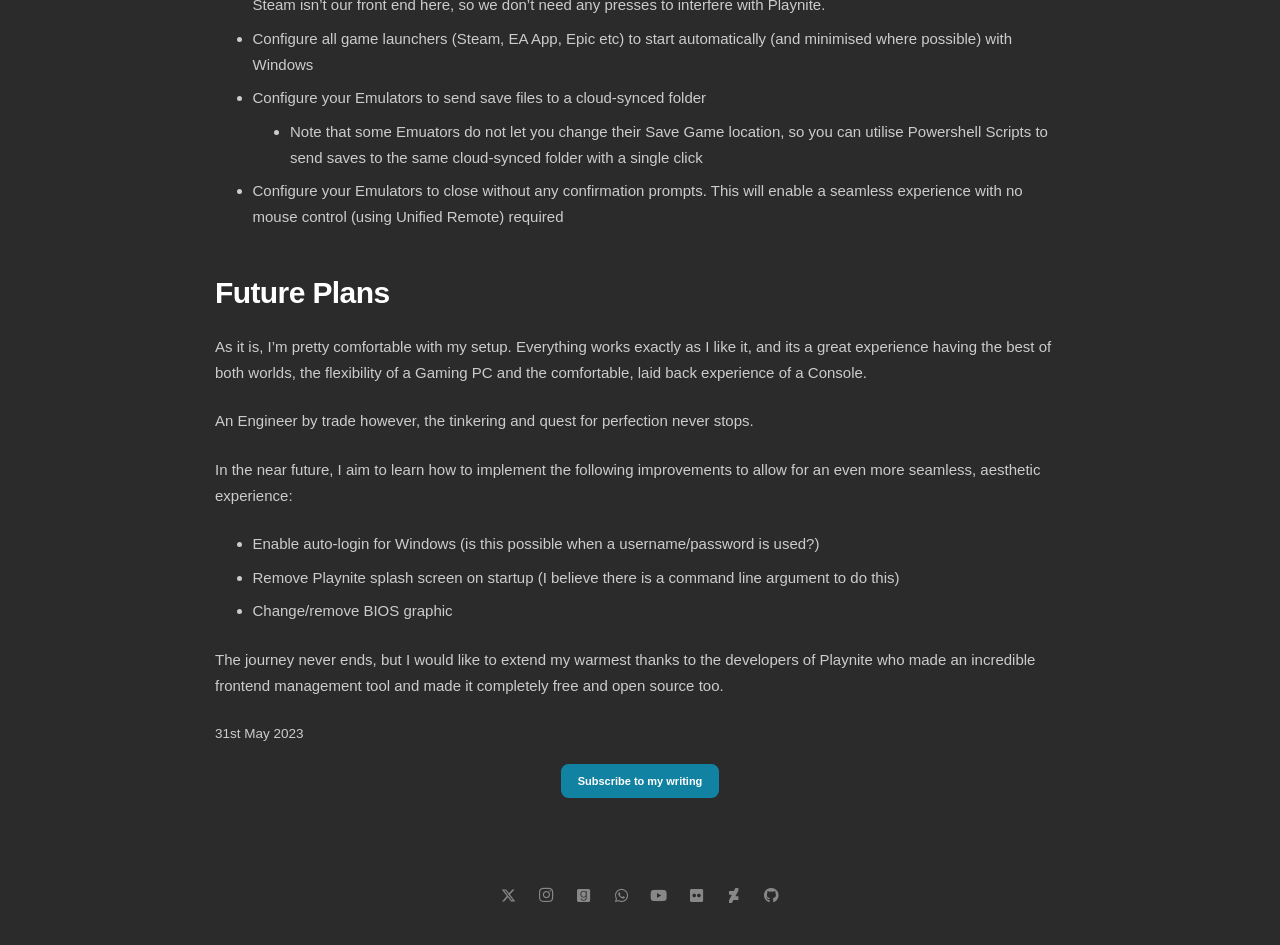Could you provide the bounding box coordinates for the portion of the screen to click to complete this instruction: "Check the date"?

[0.168, 0.769, 0.237, 0.784]